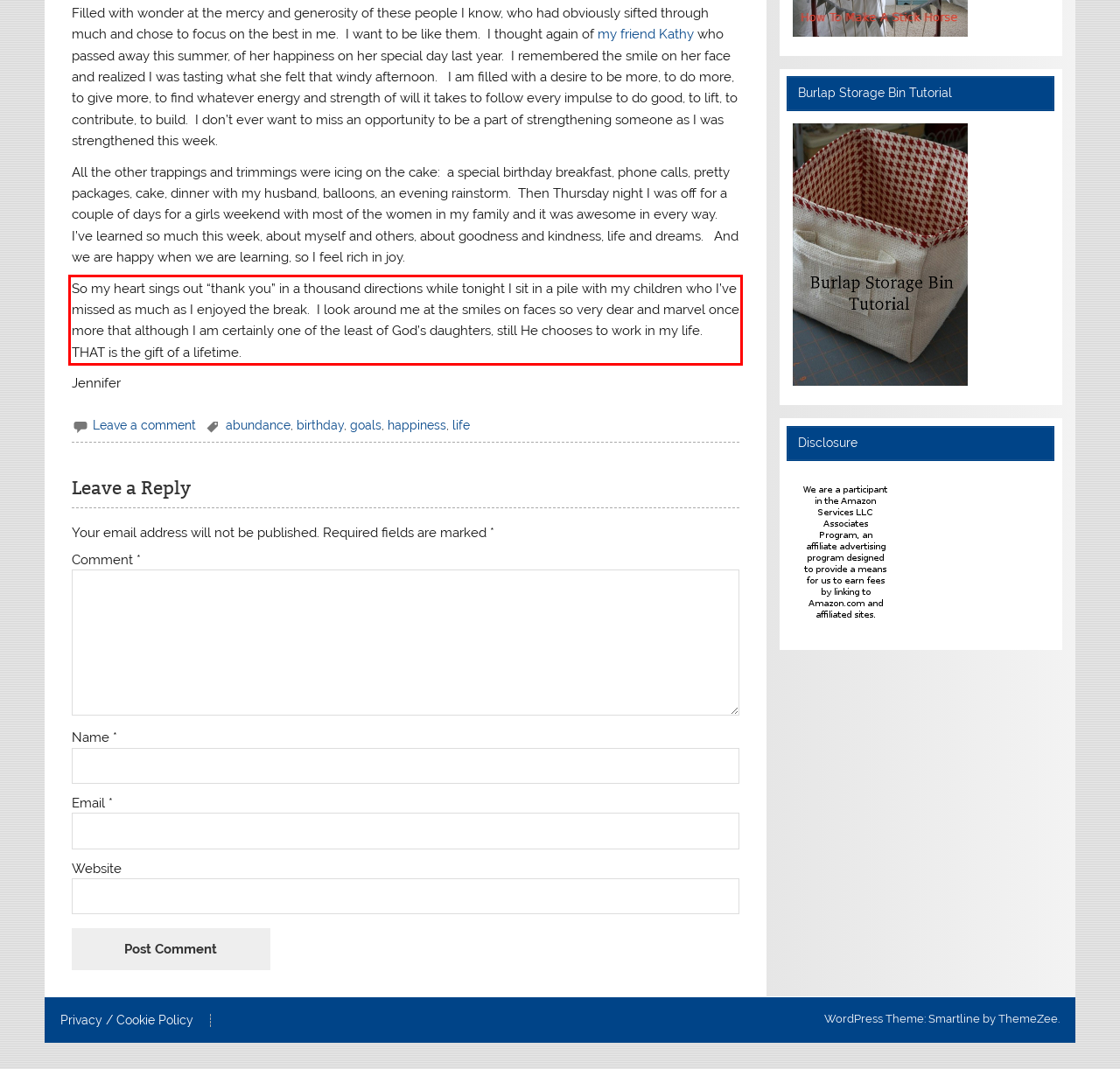You are presented with a screenshot containing a red rectangle. Extract the text found inside this red bounding box.

So my heart sings out “thank you” in a thousand directions while tonight I sit in a pile with my children who I’ve missed as much as I enjoyed the break. I look around me at the smiles on faces so very dear and marvel once more that although I am certainly one of the least of God’s daughters, still He chooses to work in my life. THAT is the gift of a lifetime.